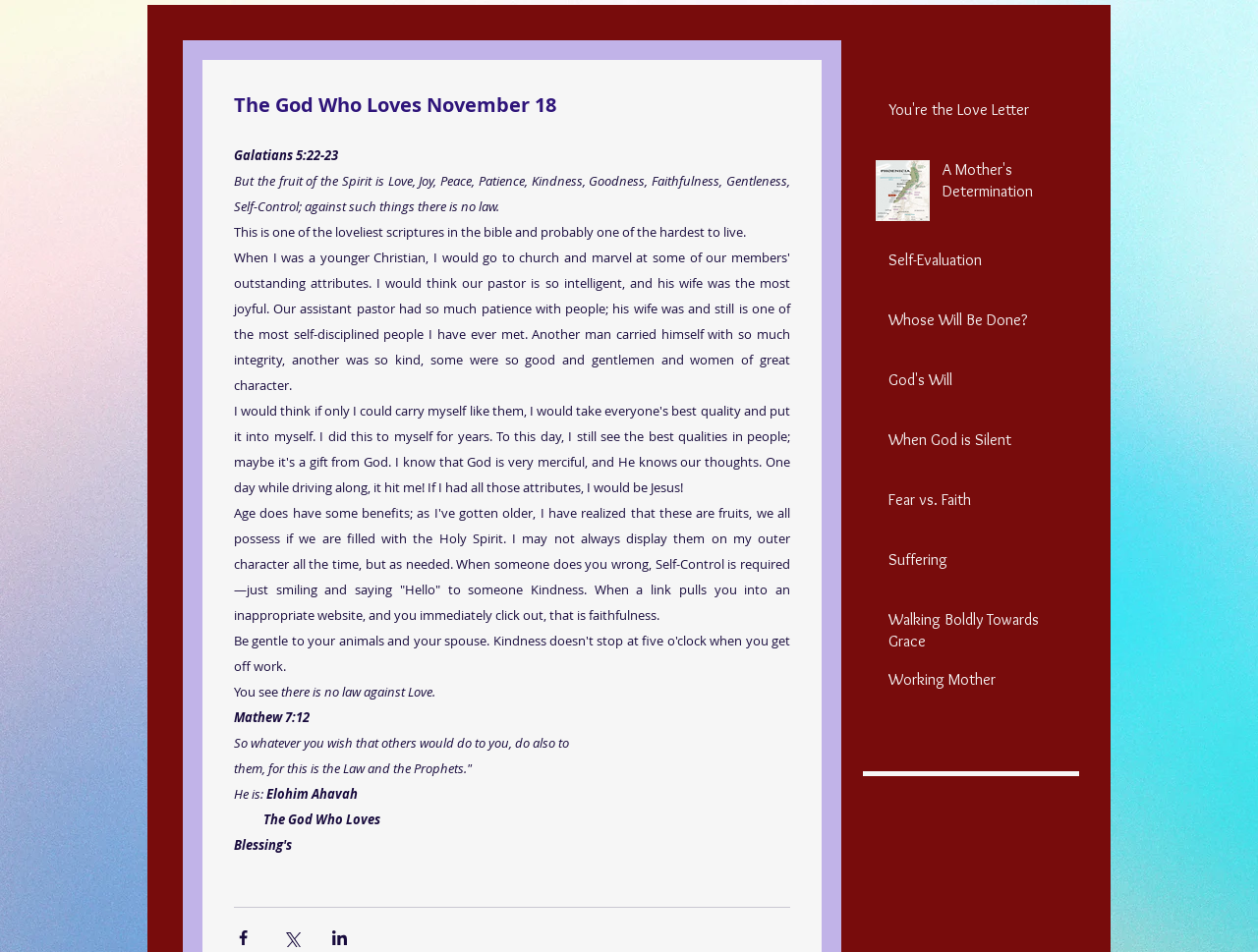Please find and report the primary heading text from the webpage.

The God Who Loves November 18